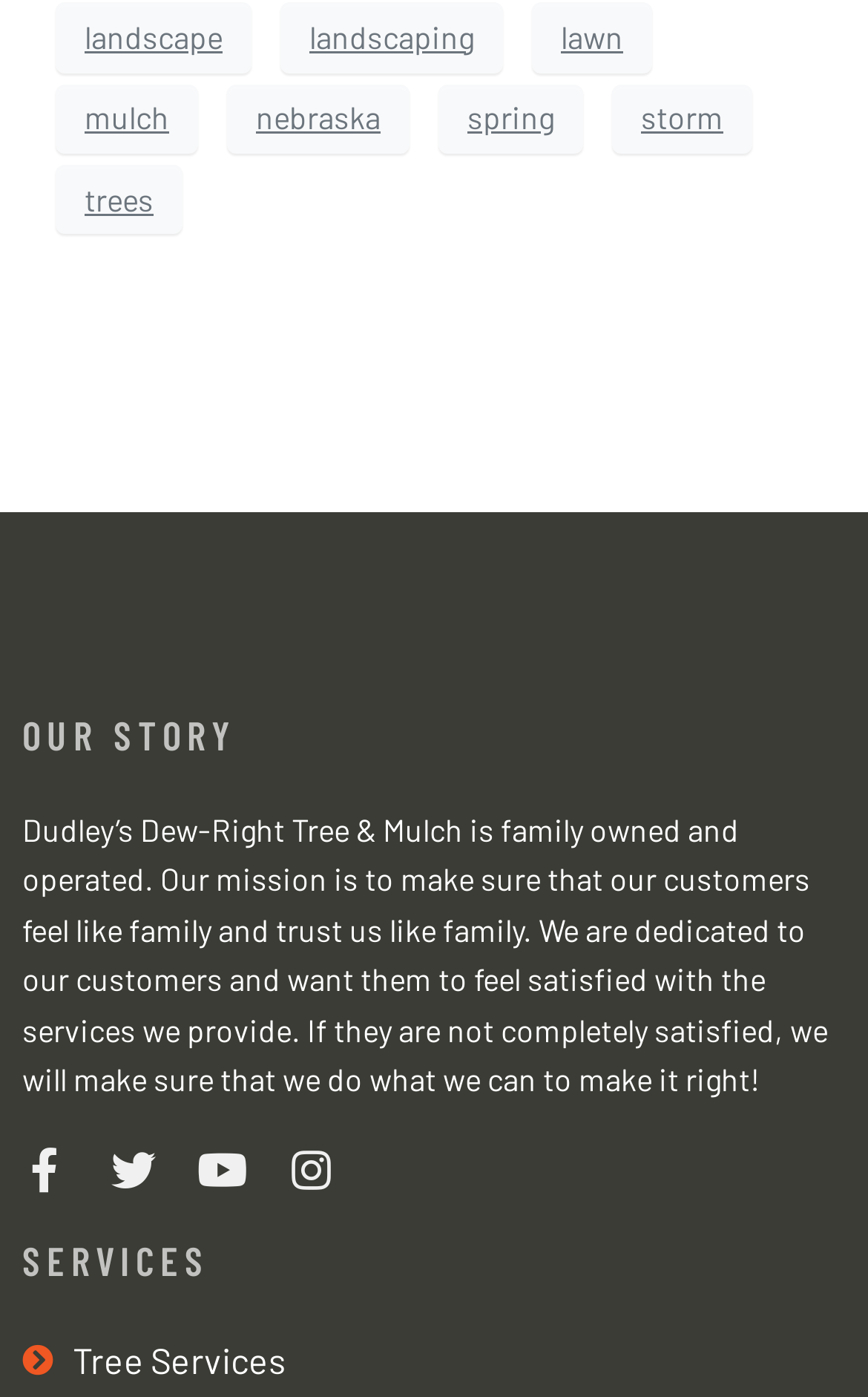Identify the bounding box coordinates of the region I need to click to complete this instruction: "visit our Facebook page".

[0.026, 0.823, 0.077, 0.855]